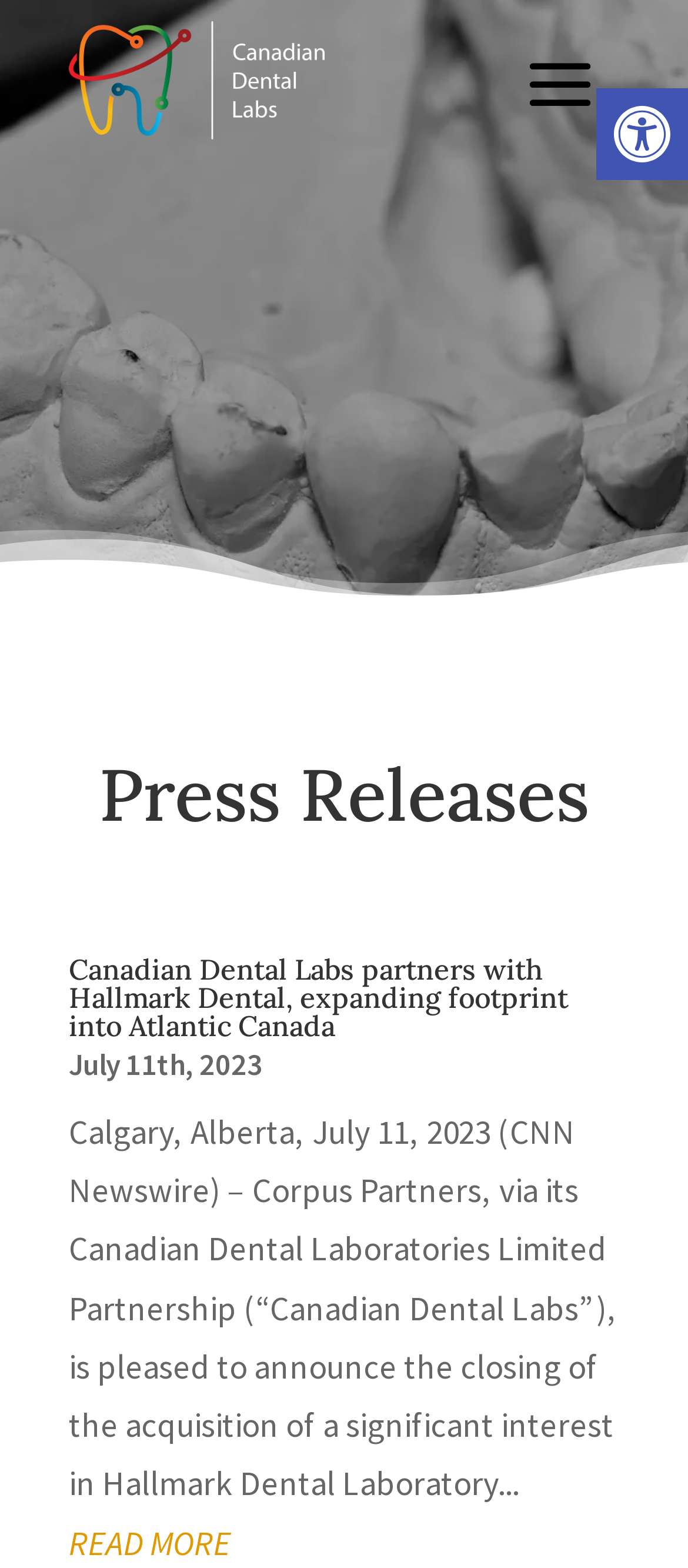Please provide a short answer using a single word or phrase for the question:
What is the name of the dental lab?

Canadian Dental Labs